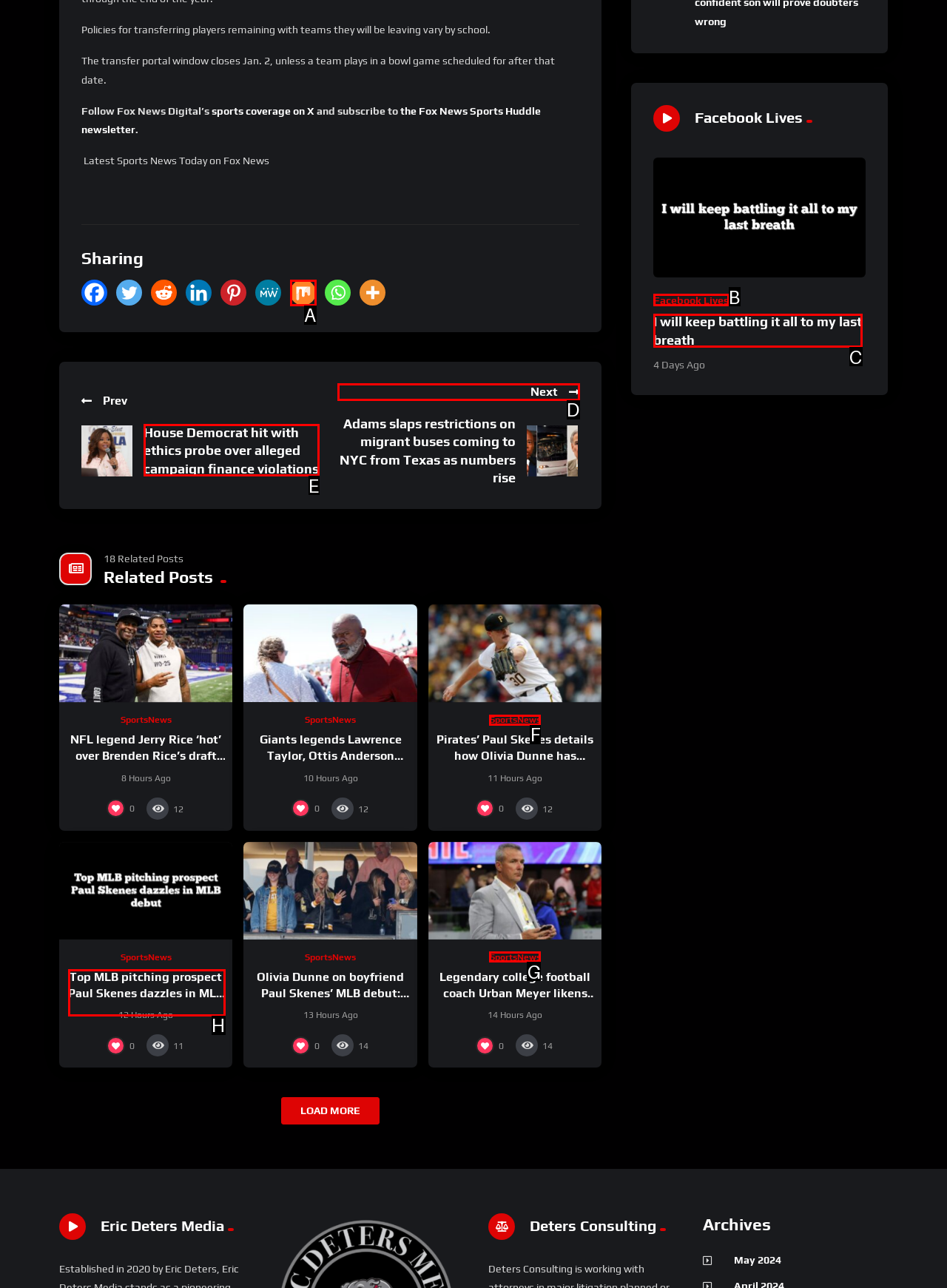Identify the letter of the correct UI element to fulfill the task: Click on the 'Next' button to view more articles from the given options in the screenshot.

D